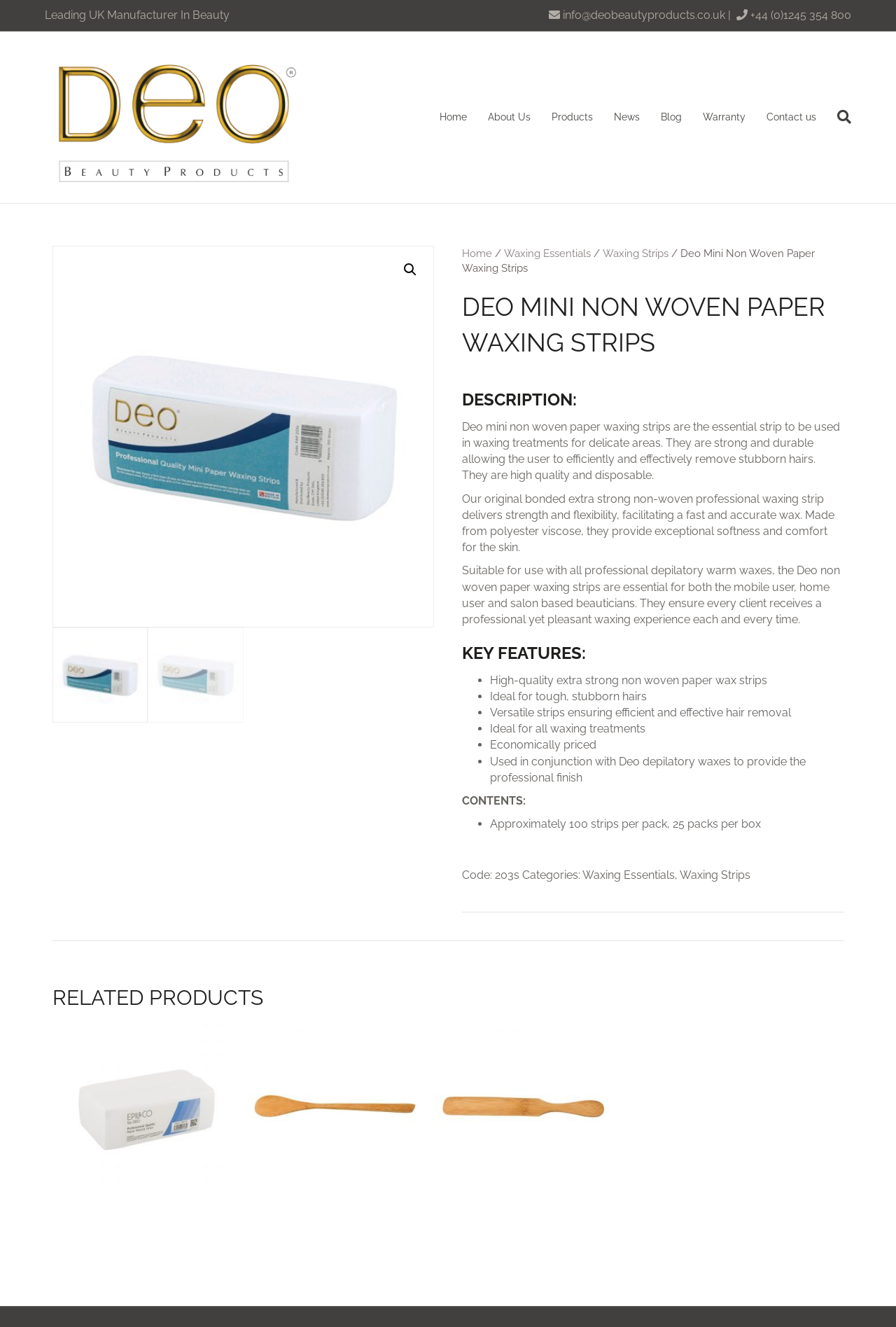Locate and extract the headline of this webpage.

DEO MINI NON WOVEN PAPER WAXING STRIPS